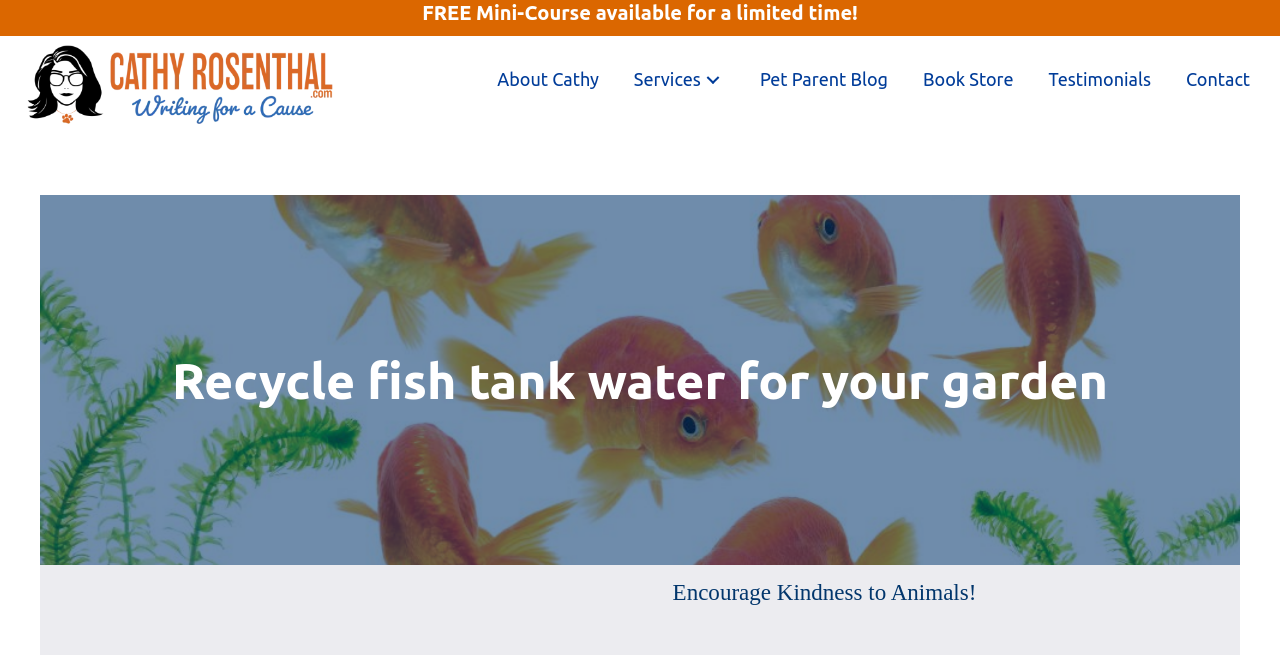Refer to the screenshot and give an in-depth answer to this question: Is the services submenu expanded?

The services submenu can be found in the navigation section at the top of the webpage. The button 'Services: submenu' has an attribute 'expanded: False', indicating that the services submenu is not expanded.